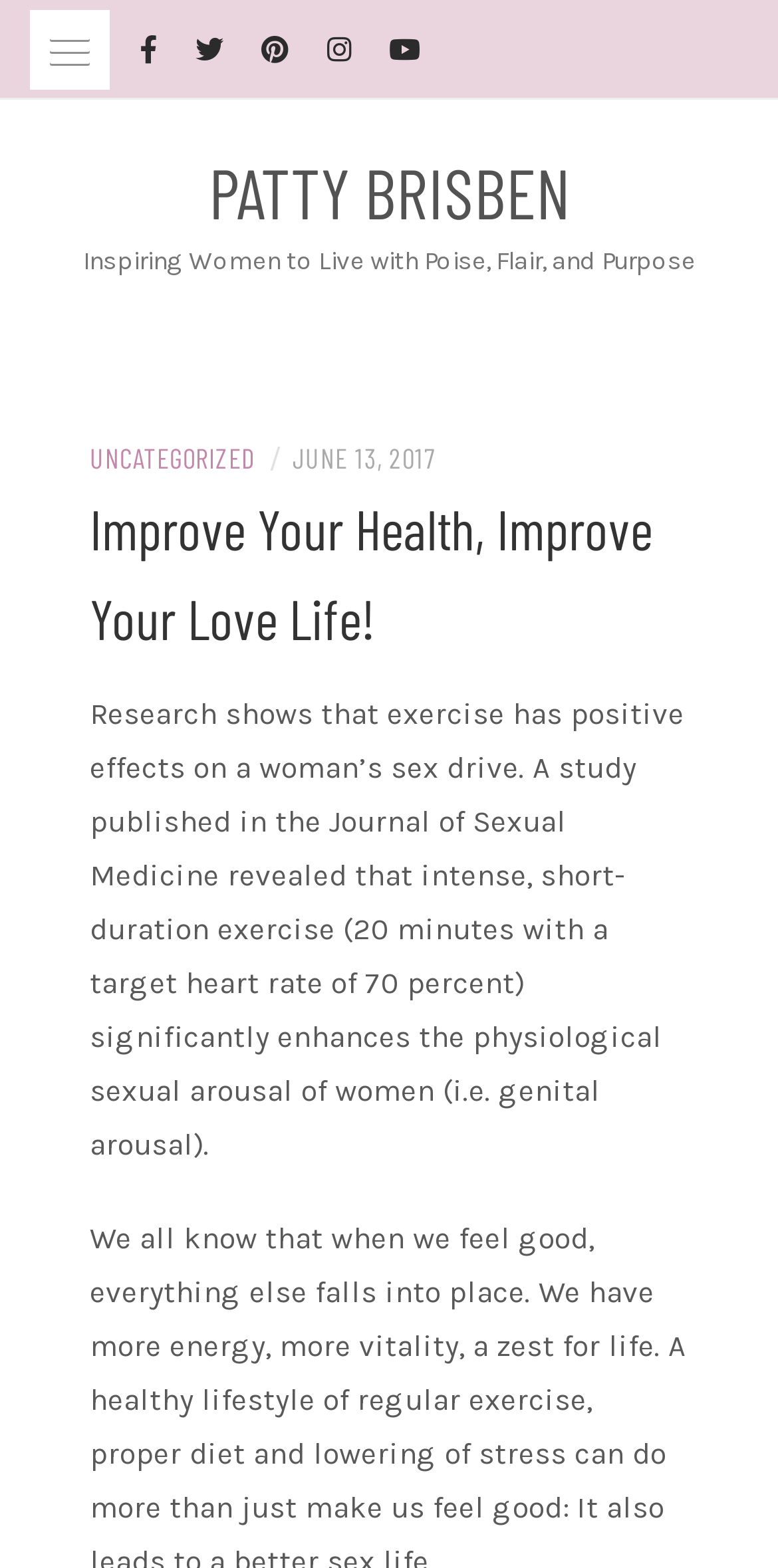Create a detailed narrative describing the layout and content of the webpage.

The webpage is about improving one's health and love life, as indicated by the title "Improve Your Health, Improve Your Love Life! – Patty Brisben". At the top of the page, there is a main menu navigation bar with a button that can be expanded. Below the navigation bar, there are five links lined up horizontally, likely representing different categories or topics.

To the right of the navigation bar, there is a link with the text "PATTY BRISBEN", which may be a link to the author's profile or website. Below this link, there is a heading that reads "Inspiring Women to Live with Poise, Flair, and Purpose", which suggests that the webpage is focused on empowering women.

Underneath the heading, there is a section with a link to a category called "UNCATEGORIZED", followed by a forward slash, and then a timestamp indicating that the content was posted on June 13, 2017. Below this section, there is another heading with the same title as the webpage, "Improve Your Health, Improve Your Love Life!".

The main content of the webpage is a paragraph of text that discusses the positive effects of exercise on a woman's sex drive, citing a study published in the Journal of Sexual Medicine. The text is quite long and takes up most of the page, suggesting that it is the main article or blog post. Overall, the webpage appears to be a blog or article about women's health and relationships.